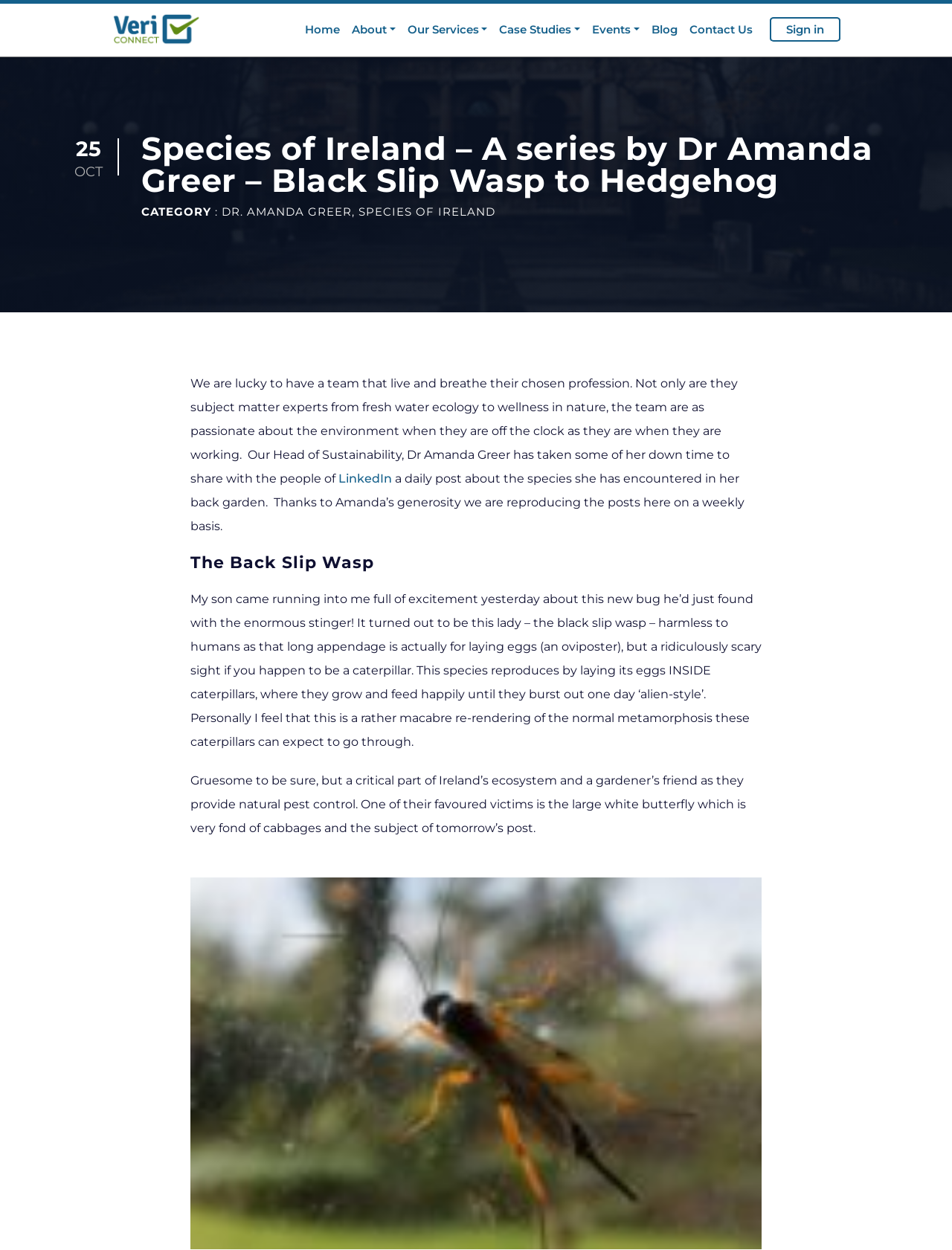What is the natural pest control provided by the Black Slip Wasp?
Please provide a comprehensive answer based on the details in the screenshot.

The answer can be found in the text 'One of their favoured victims is the large white butterfly which is very fond of cabbages...' which indicates that the Black Slip Wasp provides natural pest control by controlling the large white butterfly population.